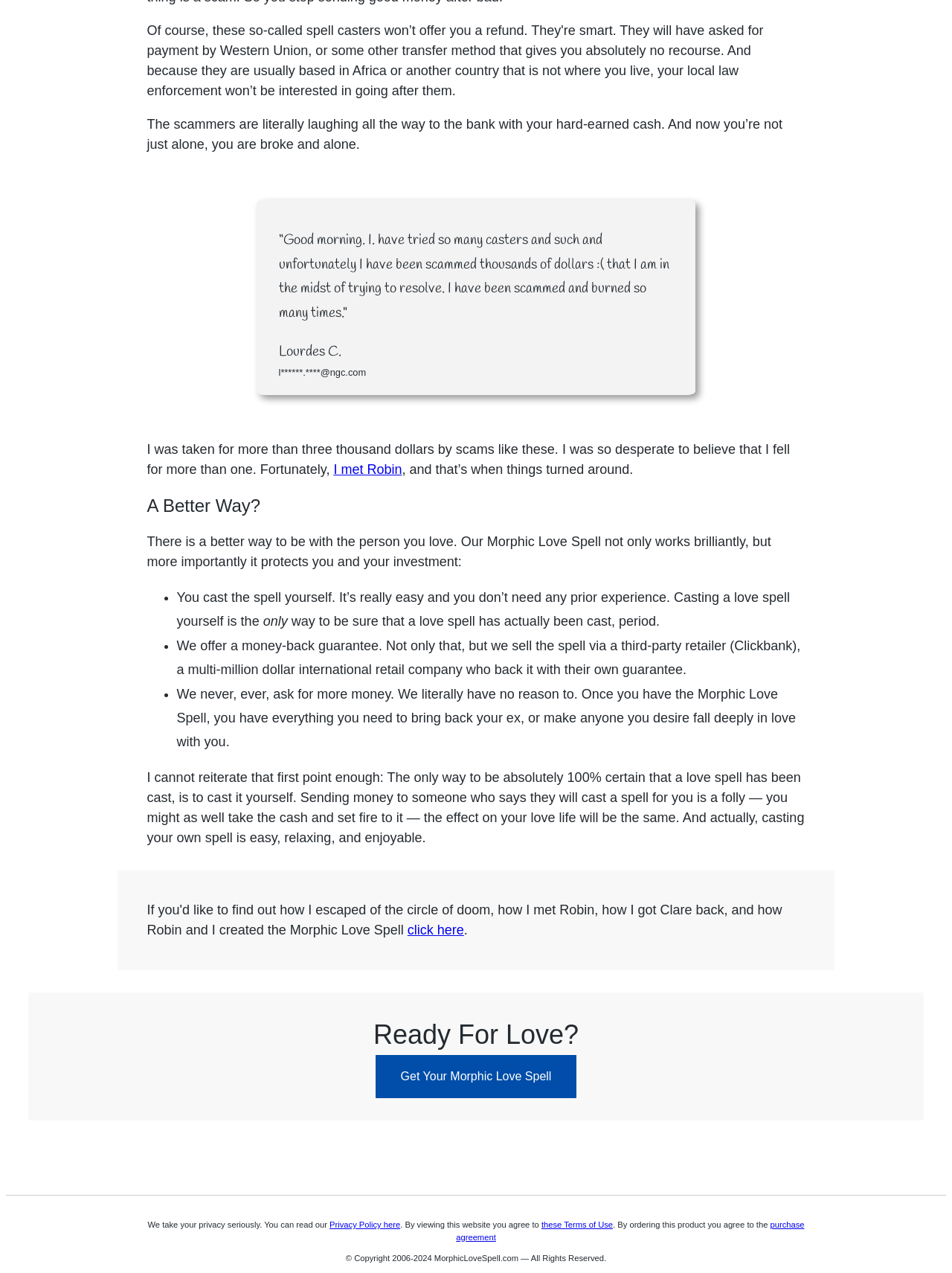What is the tone of the webpage content? From the image, respond with a single word or brief phrase.

Warning and helpful